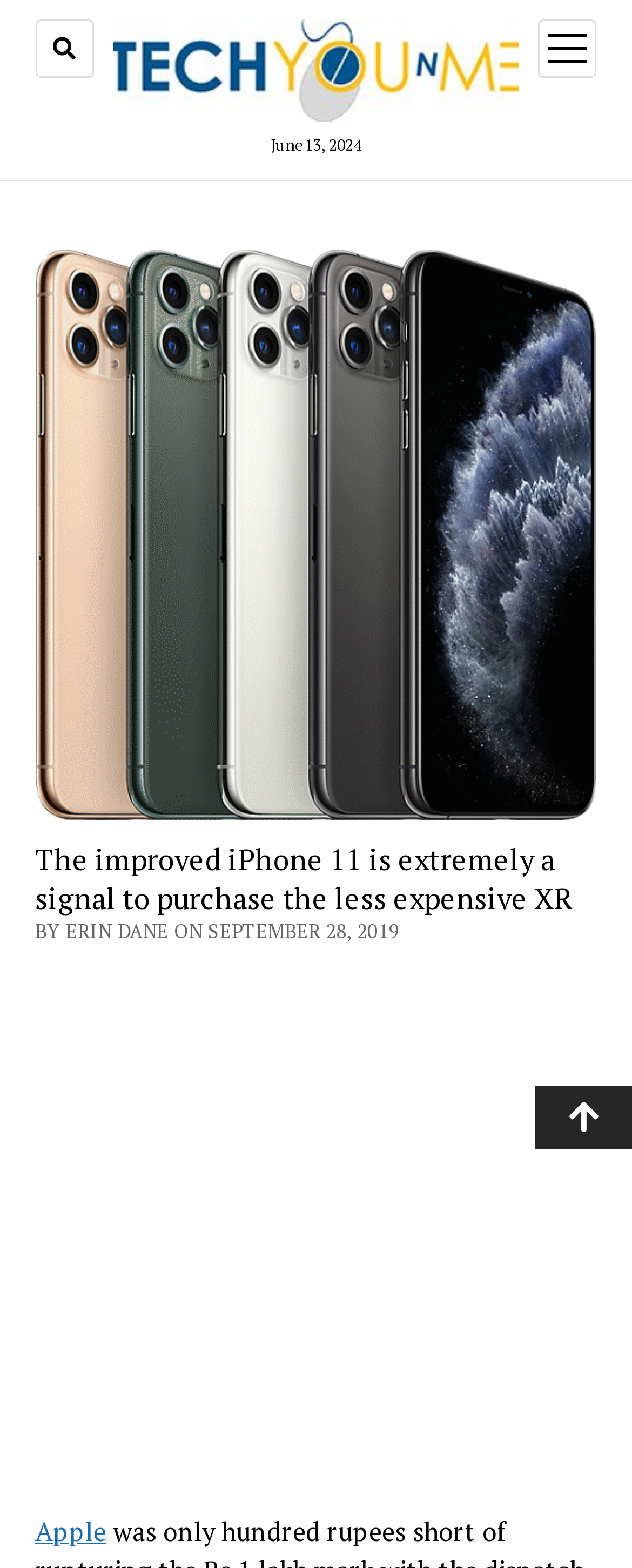Find the bounding box coordinates for the HTML element described in this sentence: "aria-label="Advertisement" name="aswift_0" title="Advertisement"". Provide the coordinates as four float numbers between 0 and 1, in the format [left, top, right, bottom].

[0.0, 0.616, 1.0, 0.951]